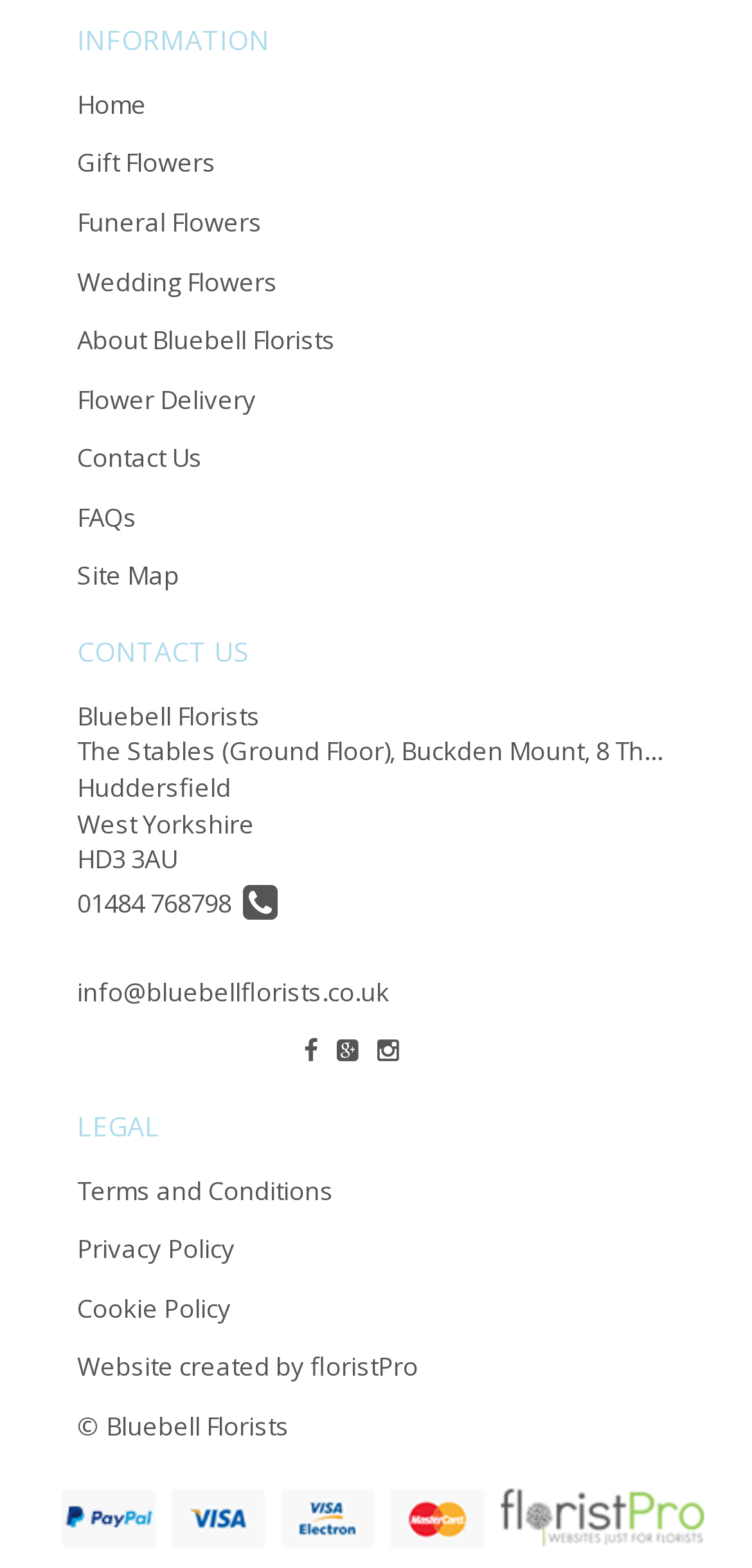Identify and provide the bounding box coordinates of the UI element described: "About Bluebell Florists". The coordinates should be formatted as [left, top, right, bottom], with each number being a float between 0 and 1.

[0.103, 0.206, 0.446, 0.228]